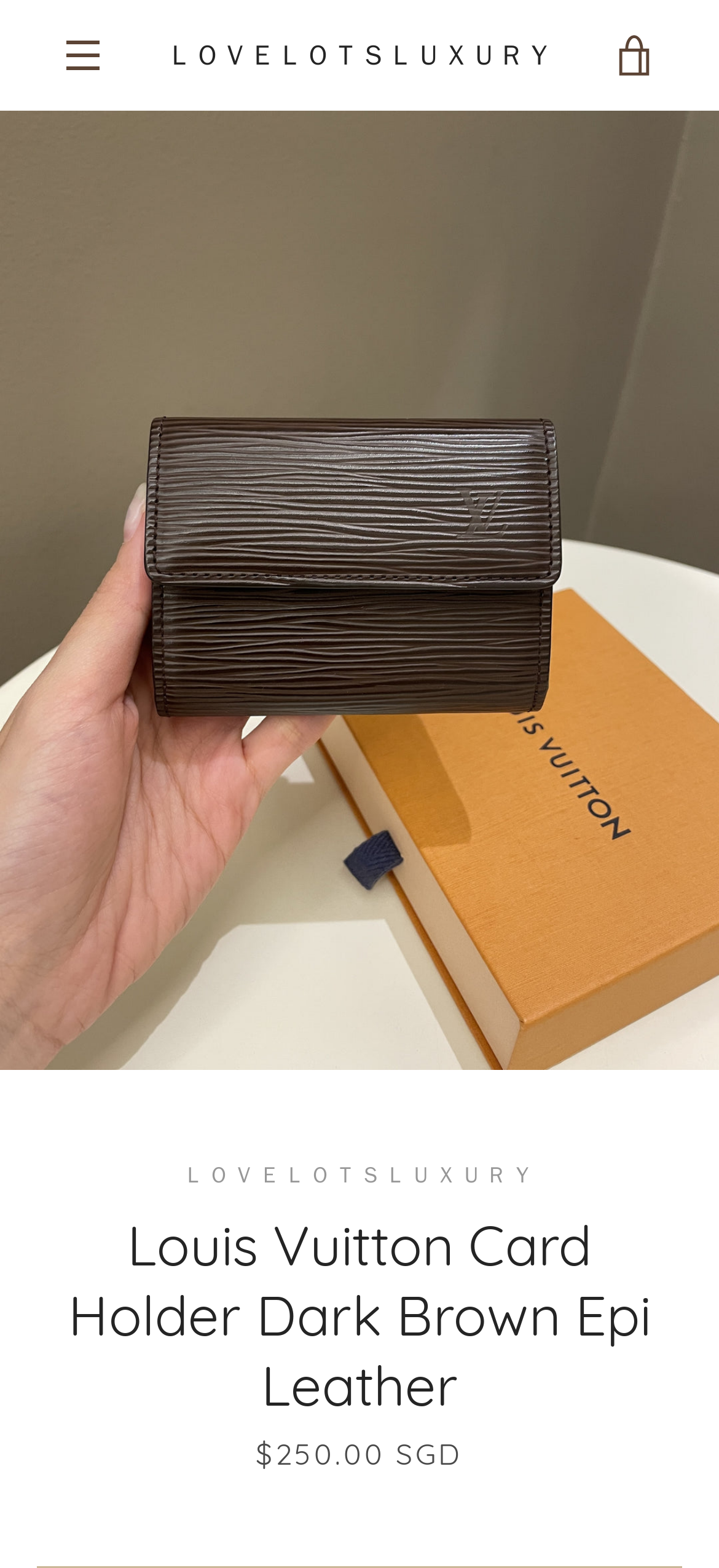Point out the bounding box coordinates of the section to click in order to follow this instruction: "Click the MENU button".

[0.051, 0.006, 0.179, 0.065]